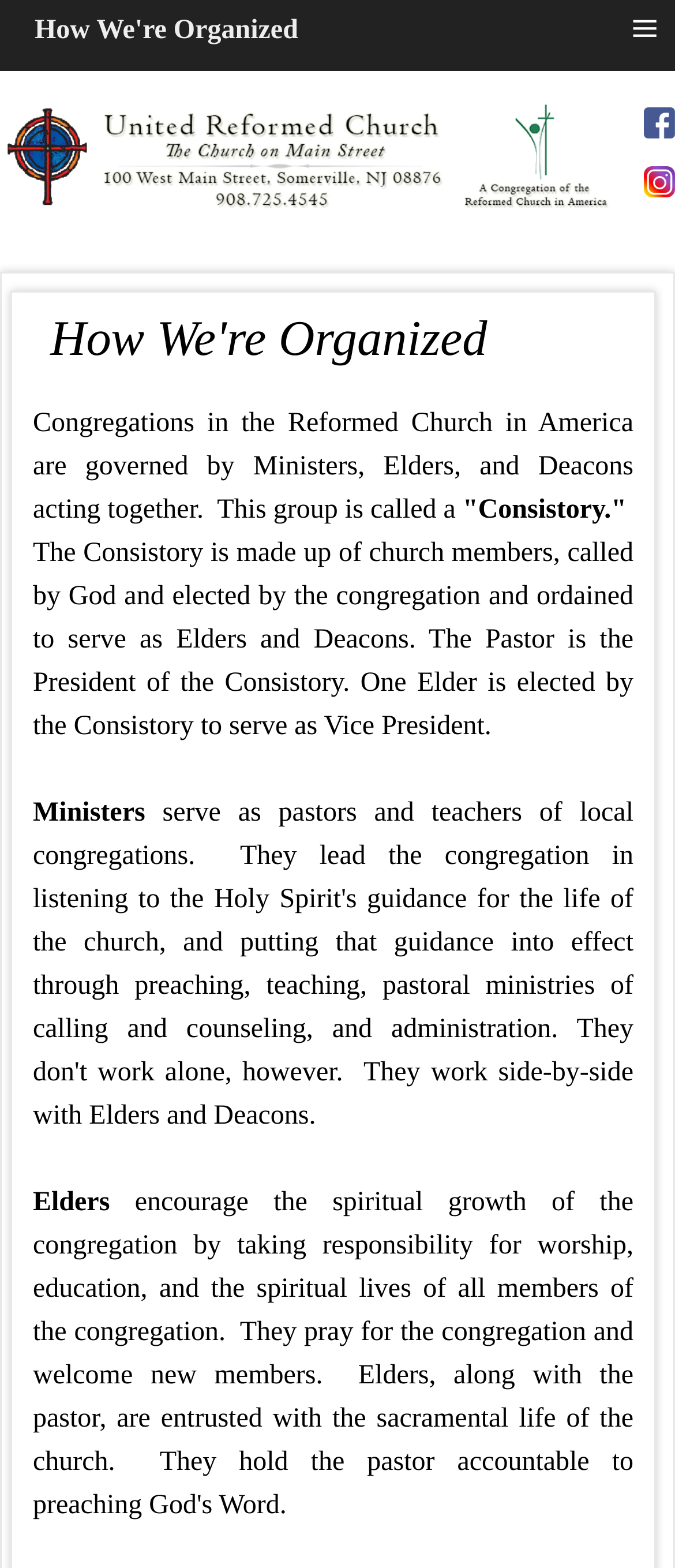Who is the President of the Consistory?
Please provide an in-depth and detailed response to the question.

According to the text on the webpage, 'The Pastor is the President of the Consistory'.